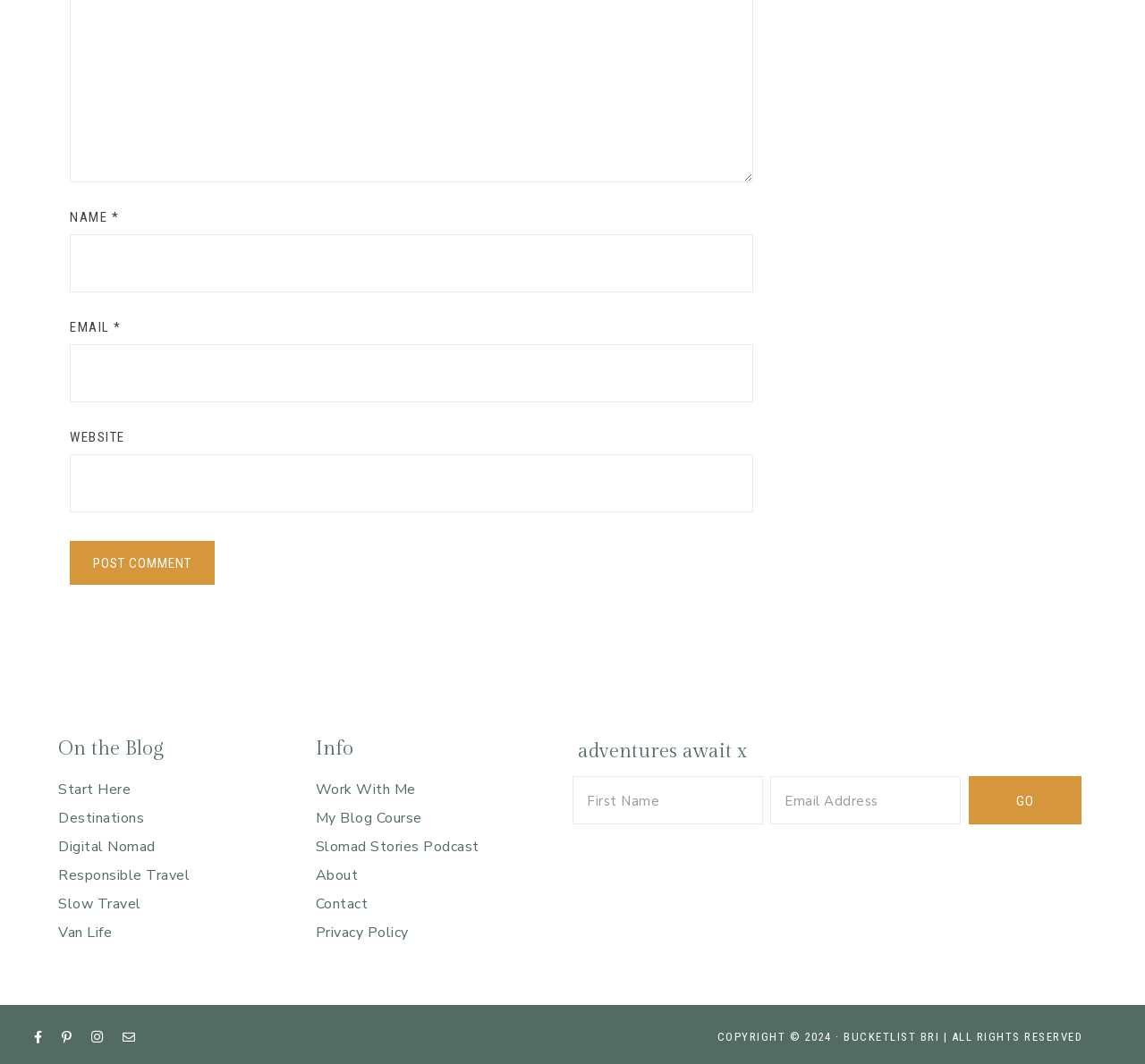Find the bounding box coordinates for the area that should be clicked to accomplish the instruction: "Search for something".

None